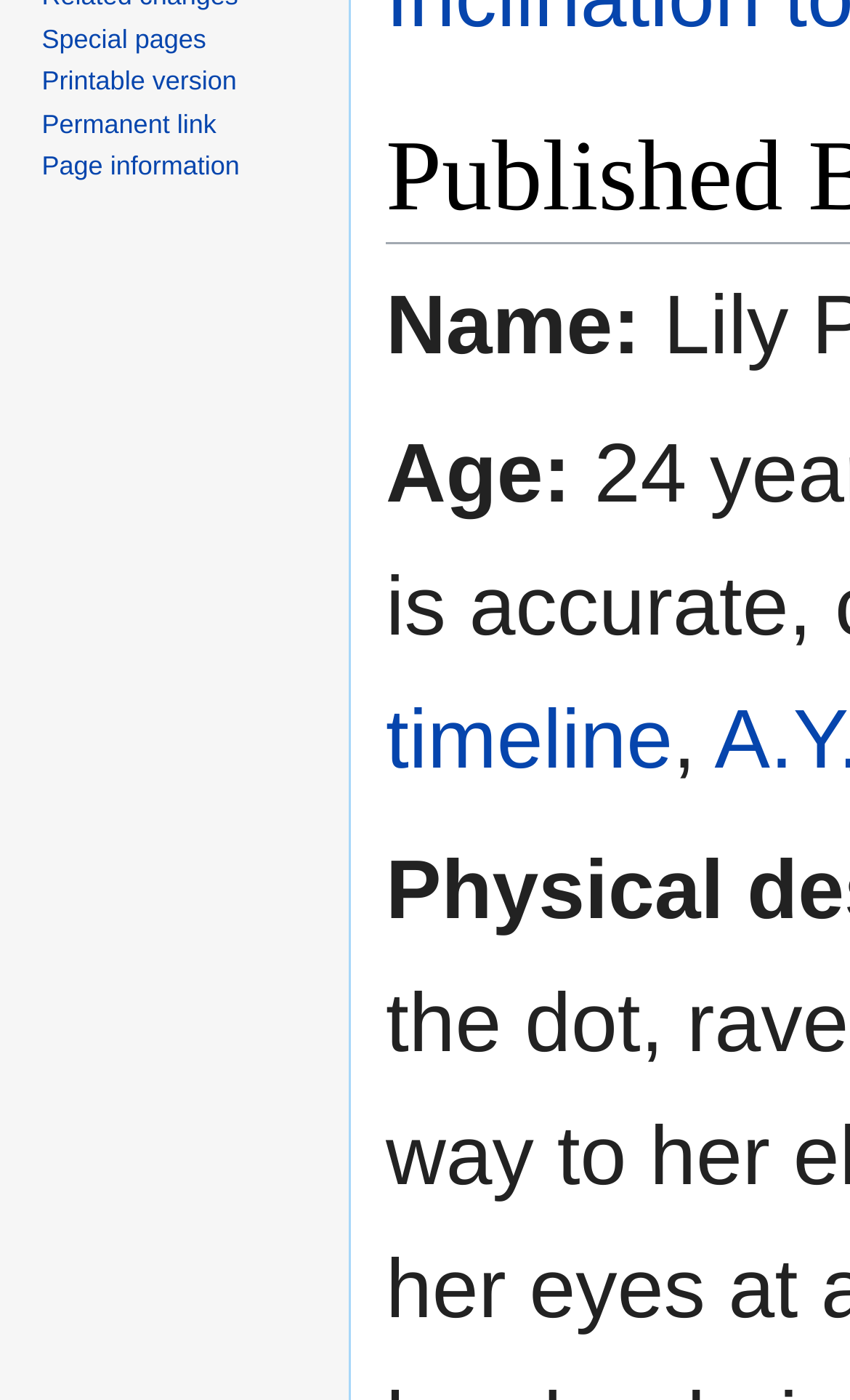Identify the bounding box coordinates for the UI element described as: "timeline". The coordinates should be provided as four floats between 0 and 1: [left, top, right, bottom].

[0.454, 0.496, 0.792, 0.563]